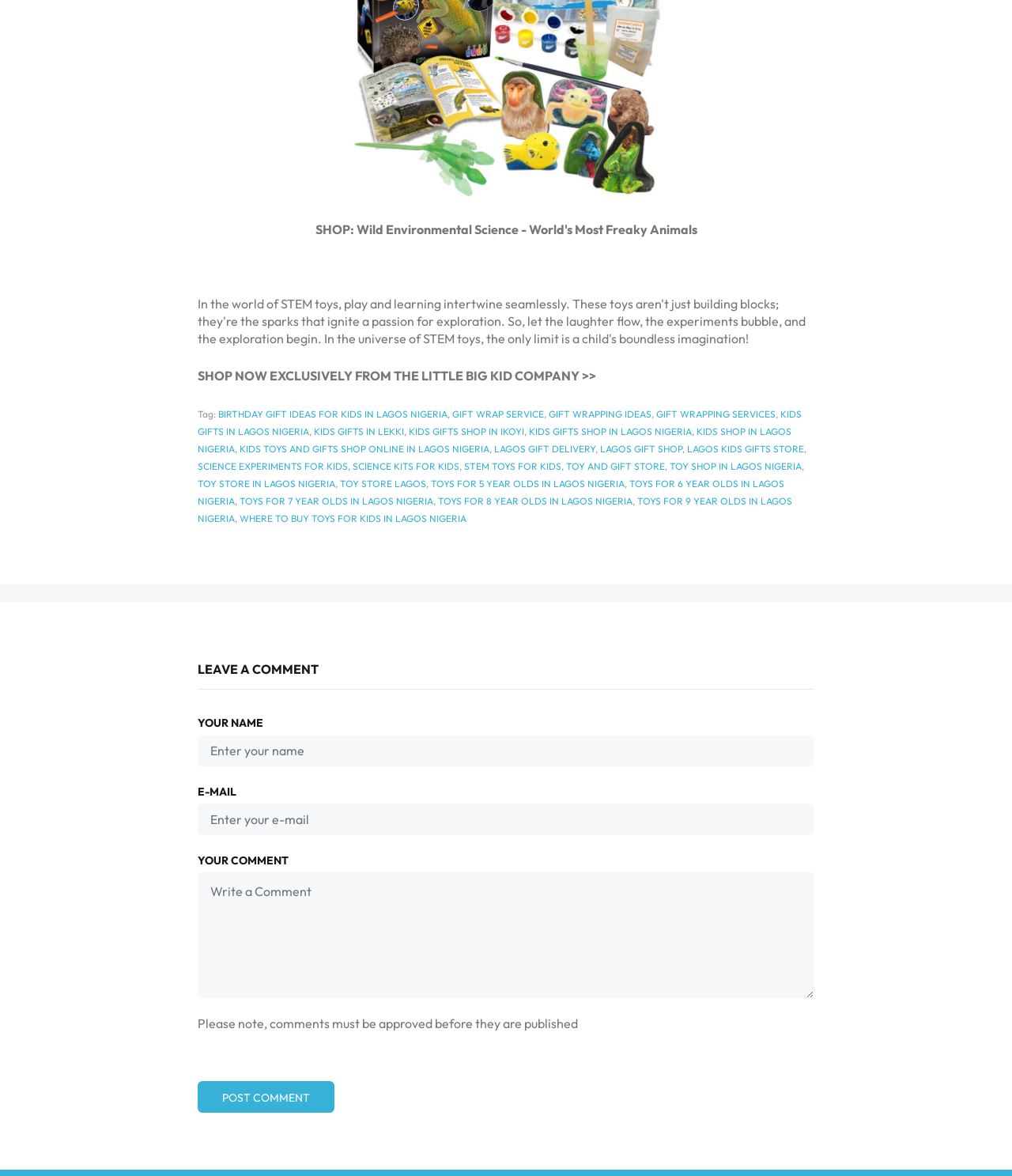Mark the bounding box of the element that matches the following description: "stem toys for kids".

[0.459, 0.391, 0.555, 0.401]